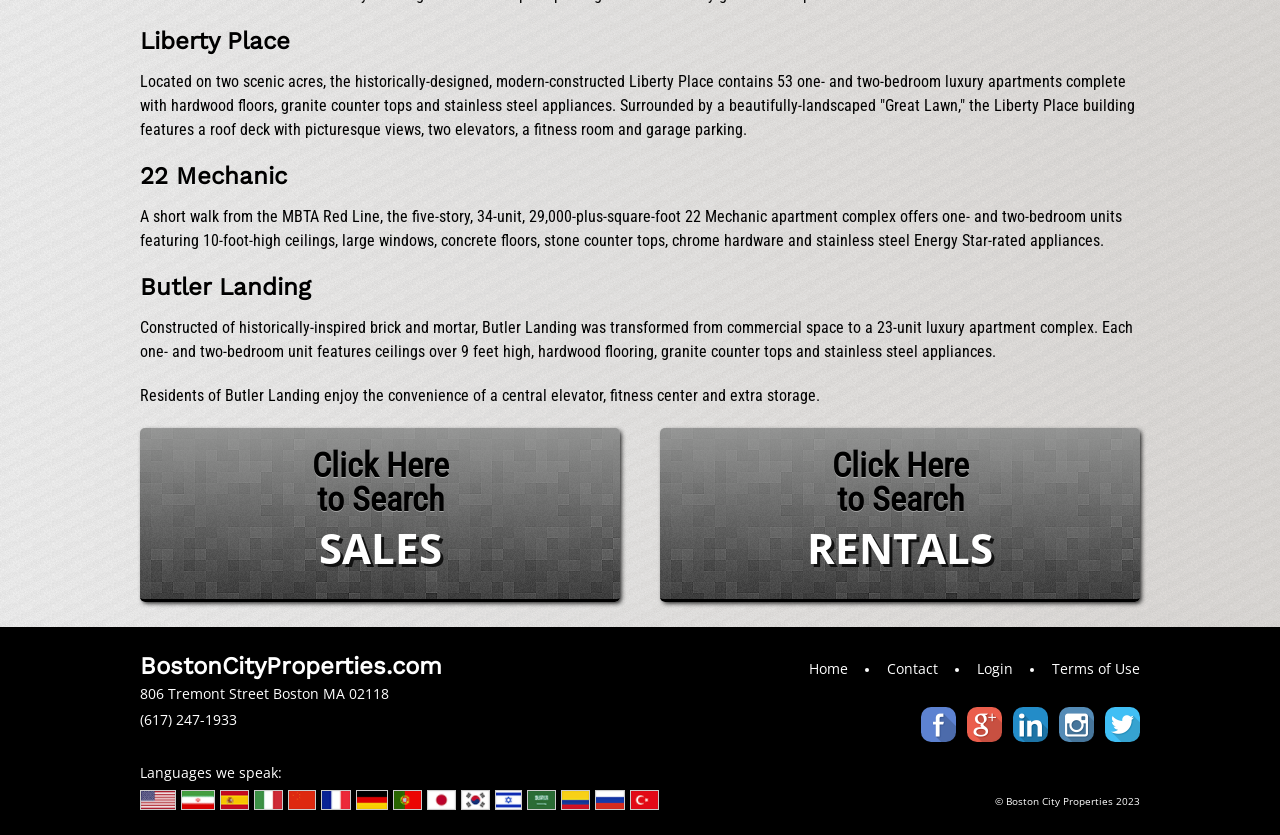What is the address of Boston City Properties?
Answer the question with just one word or phrase using the image.

806 Tremont Street Boston MA 02118